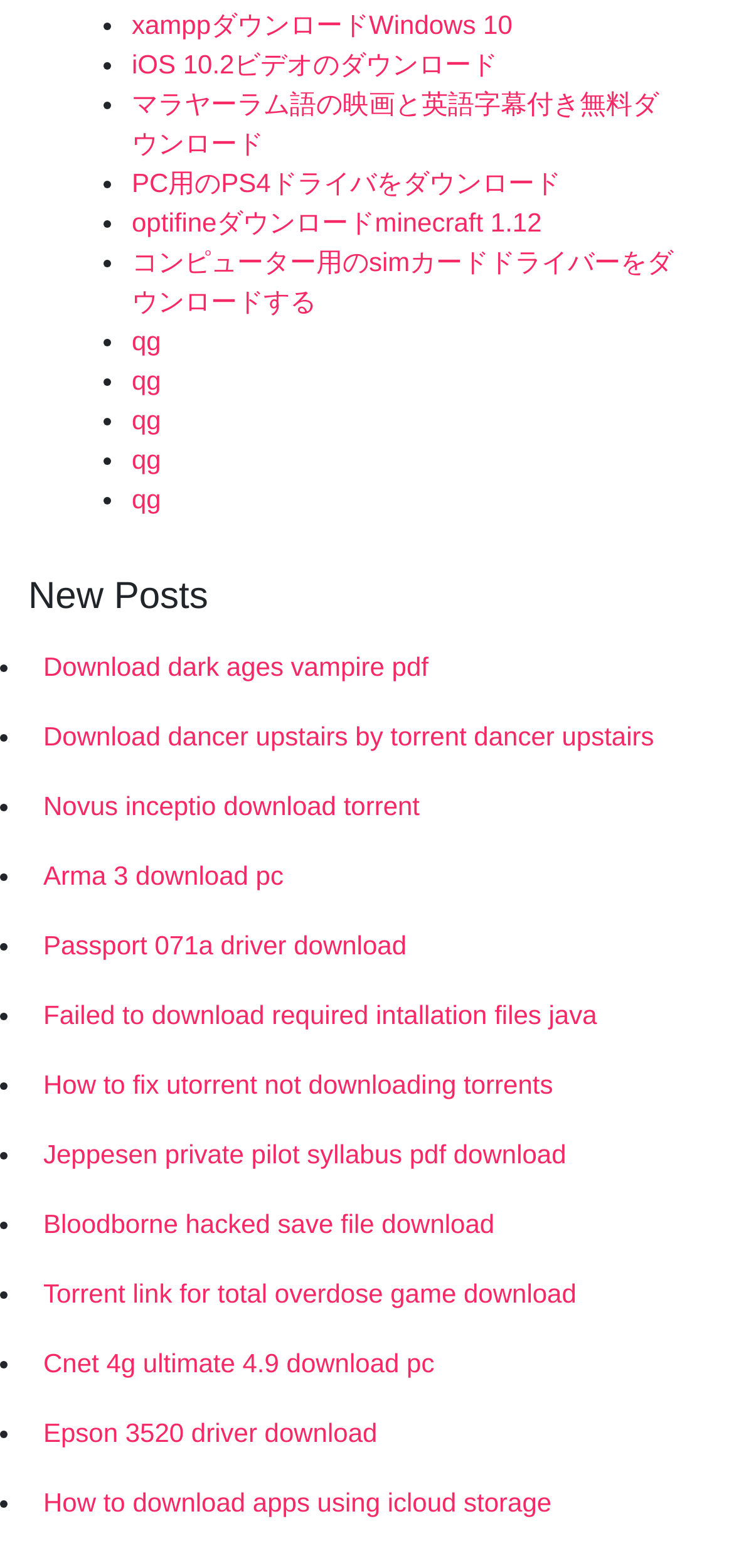Bounding box coordinates are given in the format (top-left x, top-left y, bottom-right x, bottom-right y). All values should be floating point numbers between 0 and 1. Provide the bounding box coordinate for the UI element described as: xamppダウンロードWindows 10

[0.179, 0.007, 0.698, 0.026]